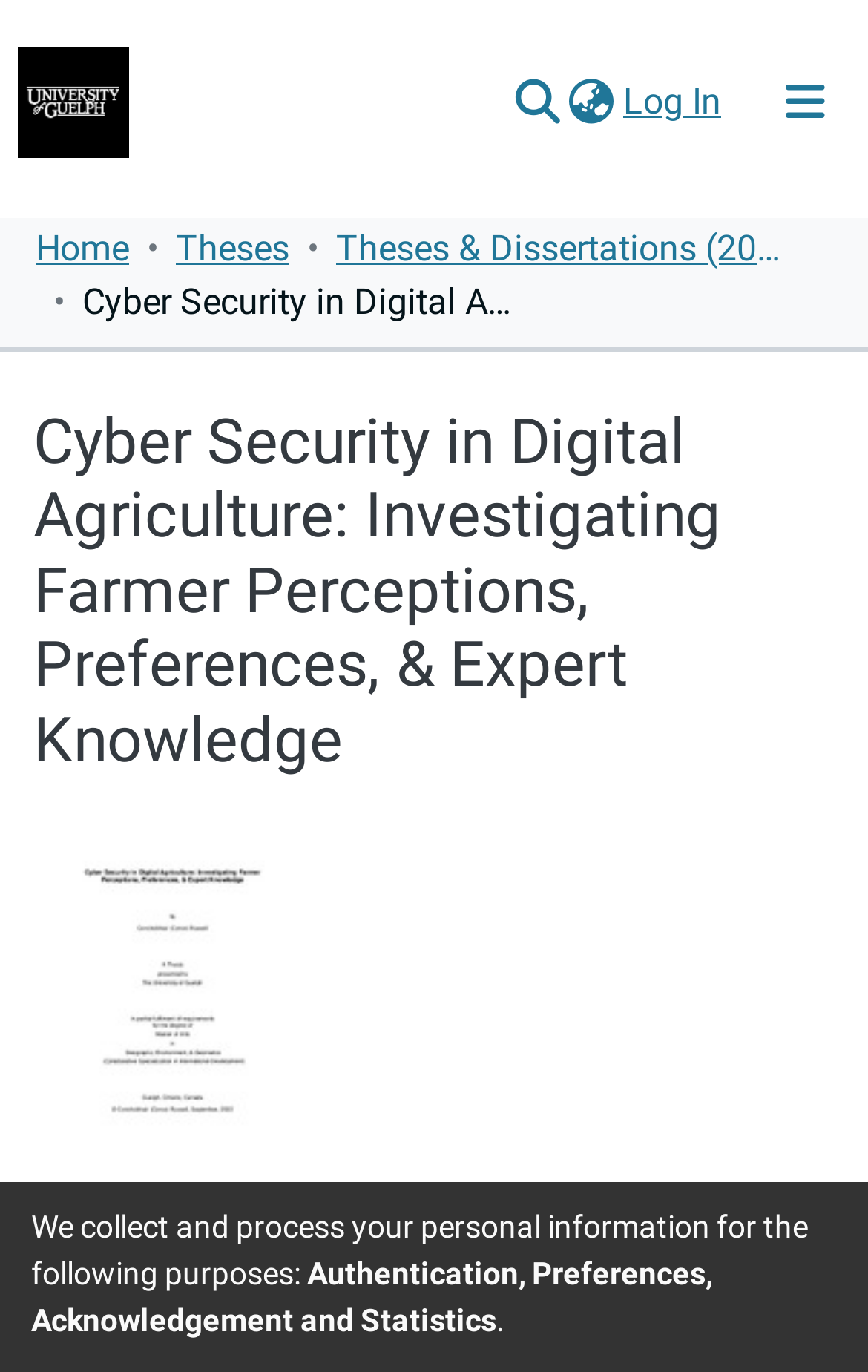What is the logo on the top left corner? Refer to the image and provide a one-word or short phrase answer.

Repository logo